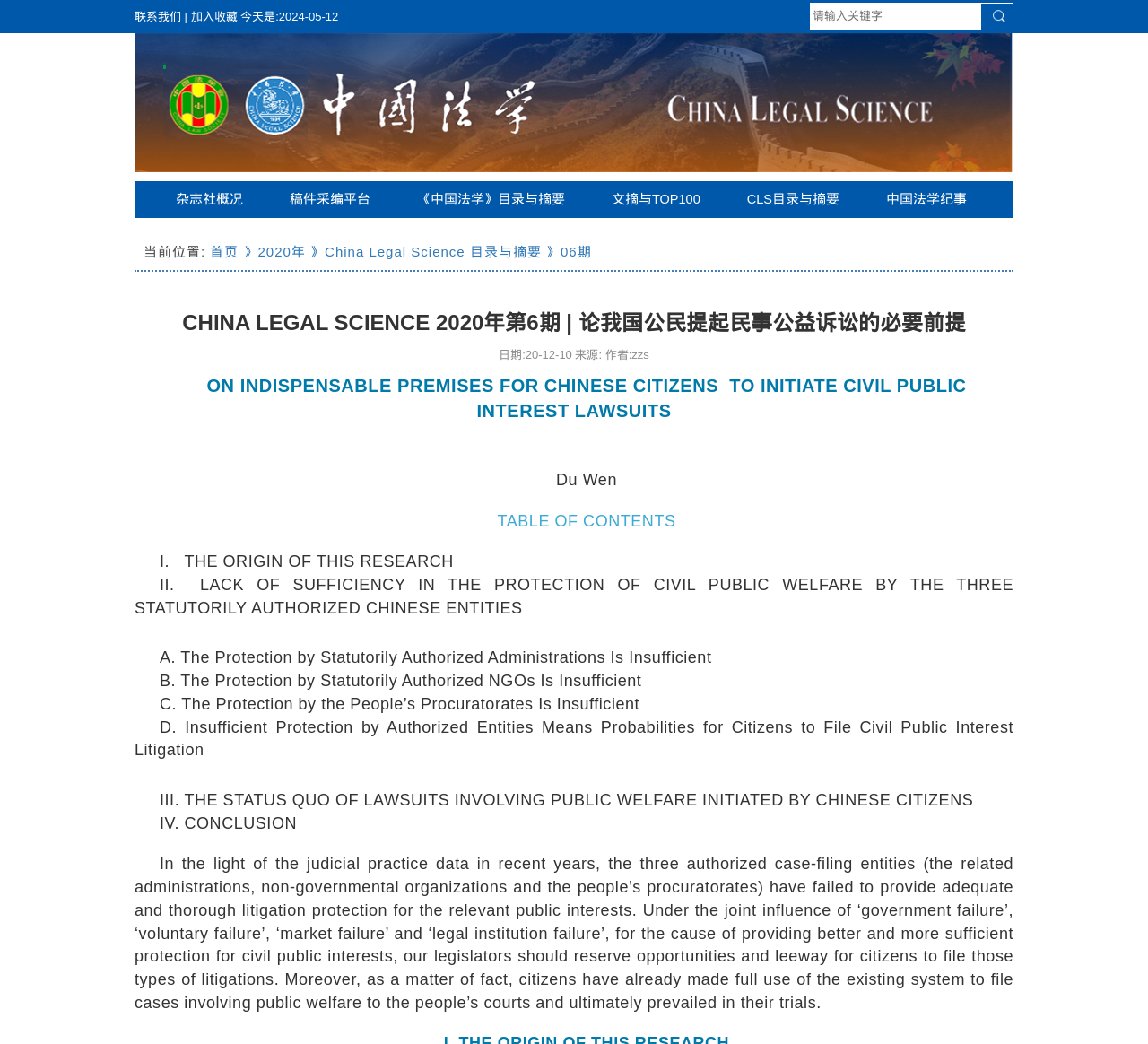Find the bounding box coordinates for the area that should be clicked to accomplish the instruction: "add to favorites".

[0.166, 0.009, 0.207, 0.022]